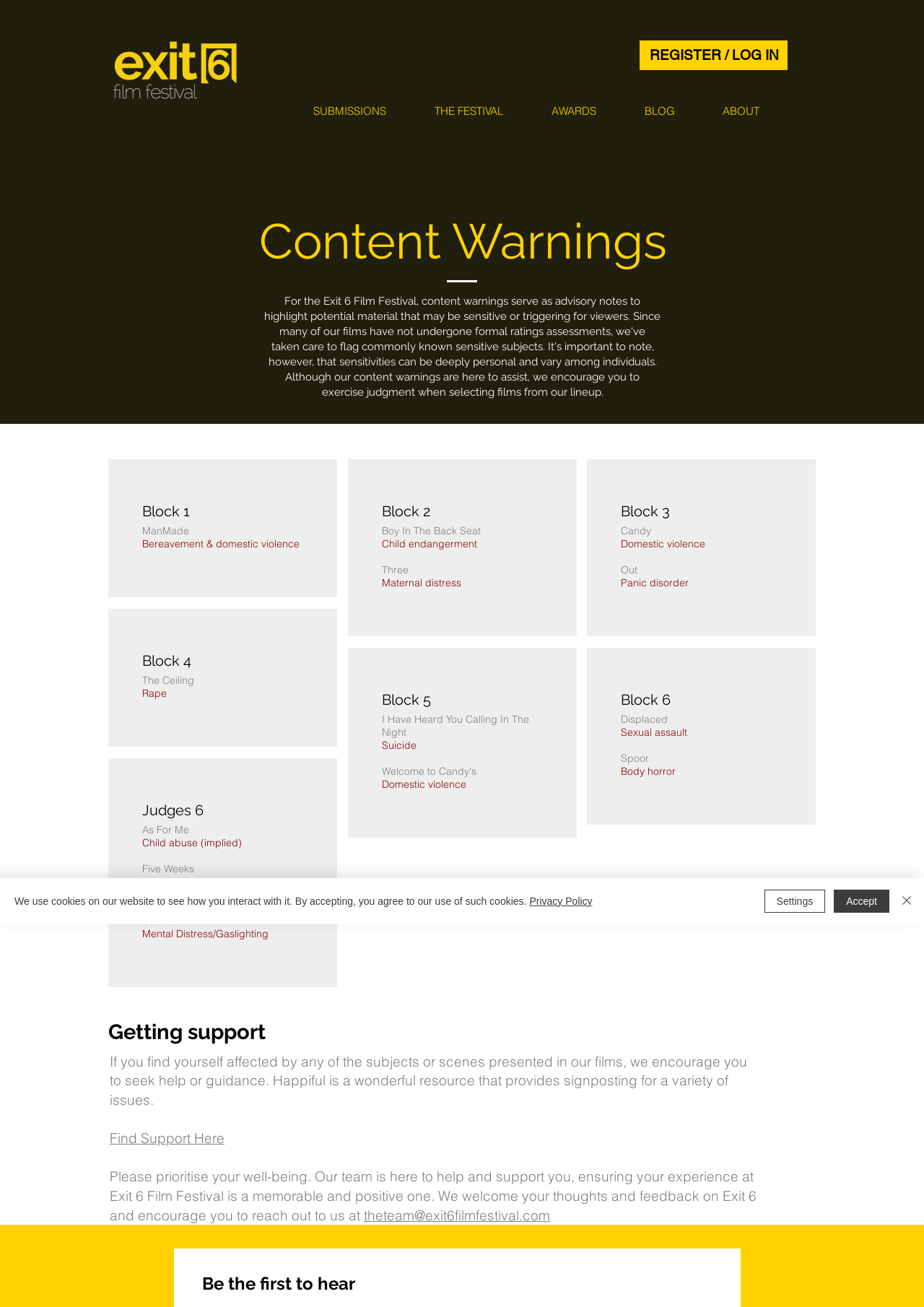Locate the bounding box of the UI element described in the following text: "Find Support Here".

[0.119, 0.864, 0.243, 0.877]